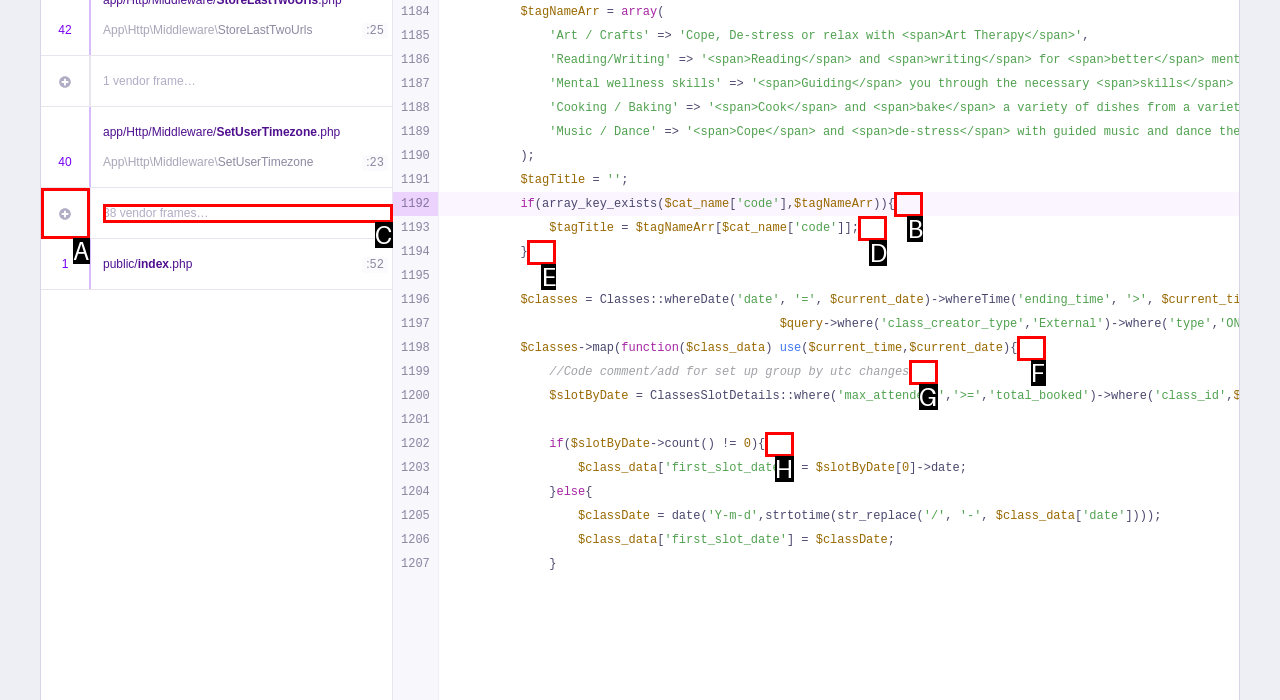Identify the option that corresponds to the description: parent_node: }. Provide only the letter of the option directly.

E